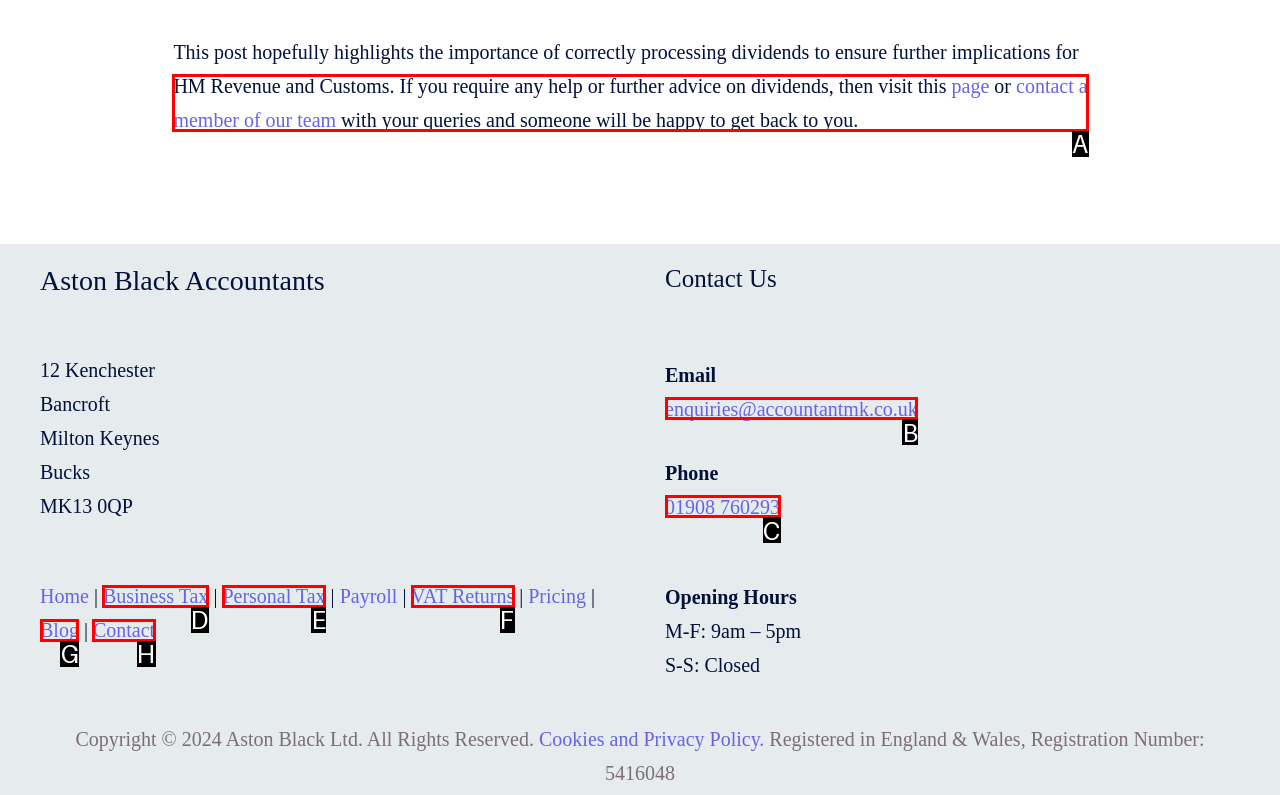Select the HTML element to finish the task: contact a member of our team Reply with the letter of the correct option.

A